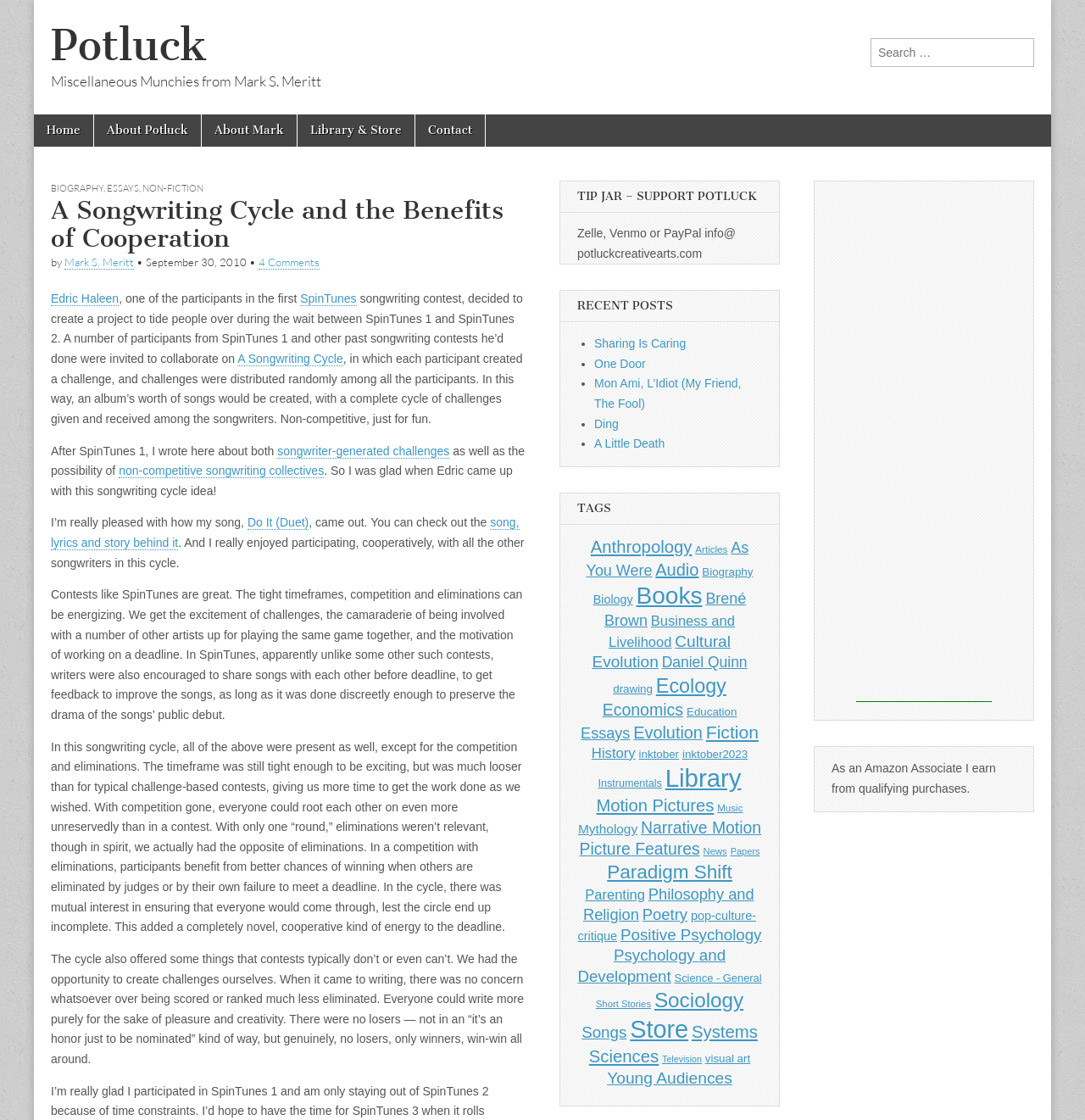Locate the bounding box coordinates of the area where you should click to accomplish the instruction: "Check out the song Do It (Duet)".

[0.228, 0.461, 0.285, 0.473]